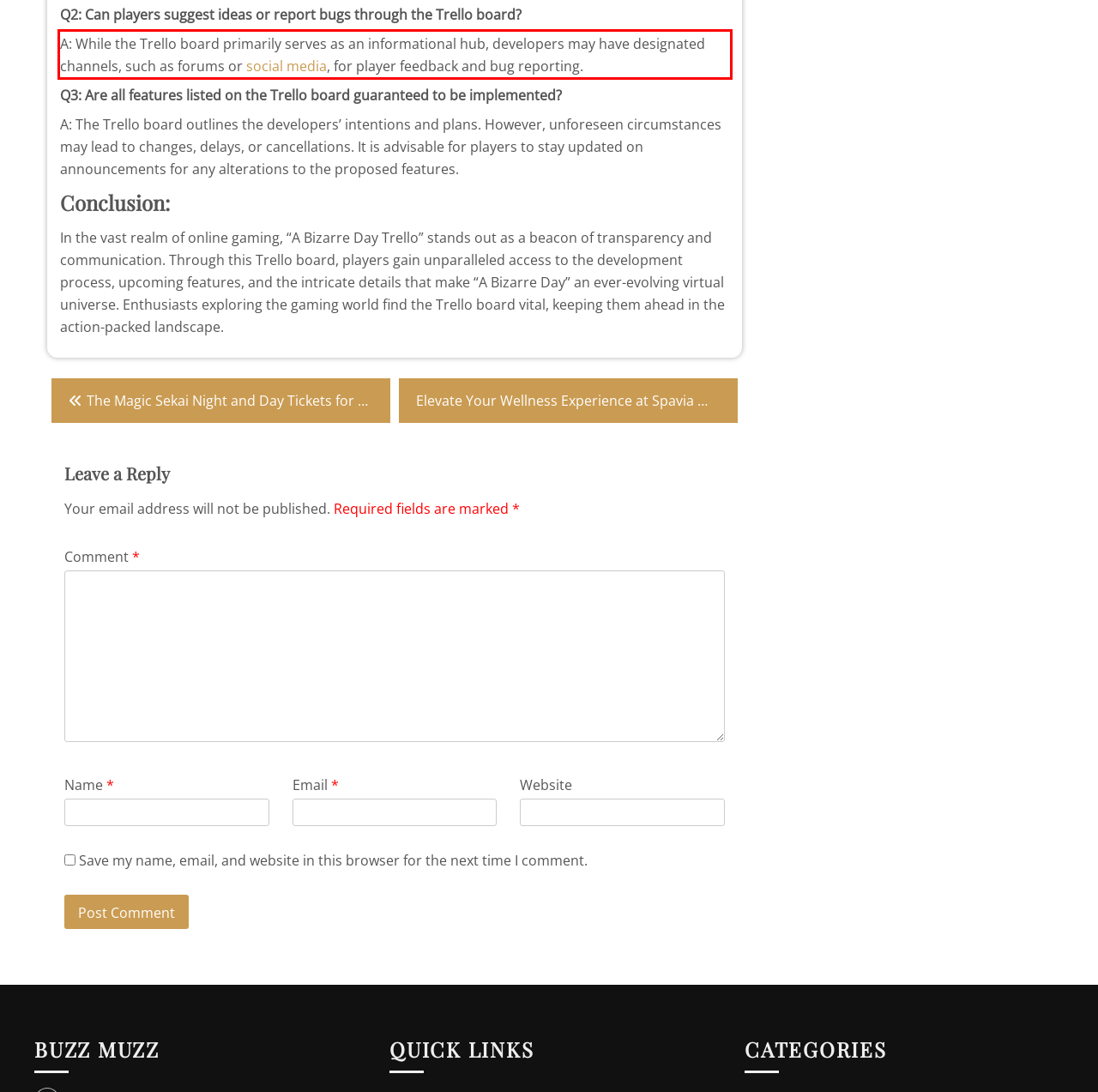You are looking at a screenshot of a webpage with a red rectangle bounding box. Use OCR to identify and extract the text content found inside this red bounding box.

A: While the Trello board primarily serves as an informational hub, developers may have designated channels, such as forums or social media, for player feedback and bug reporting.